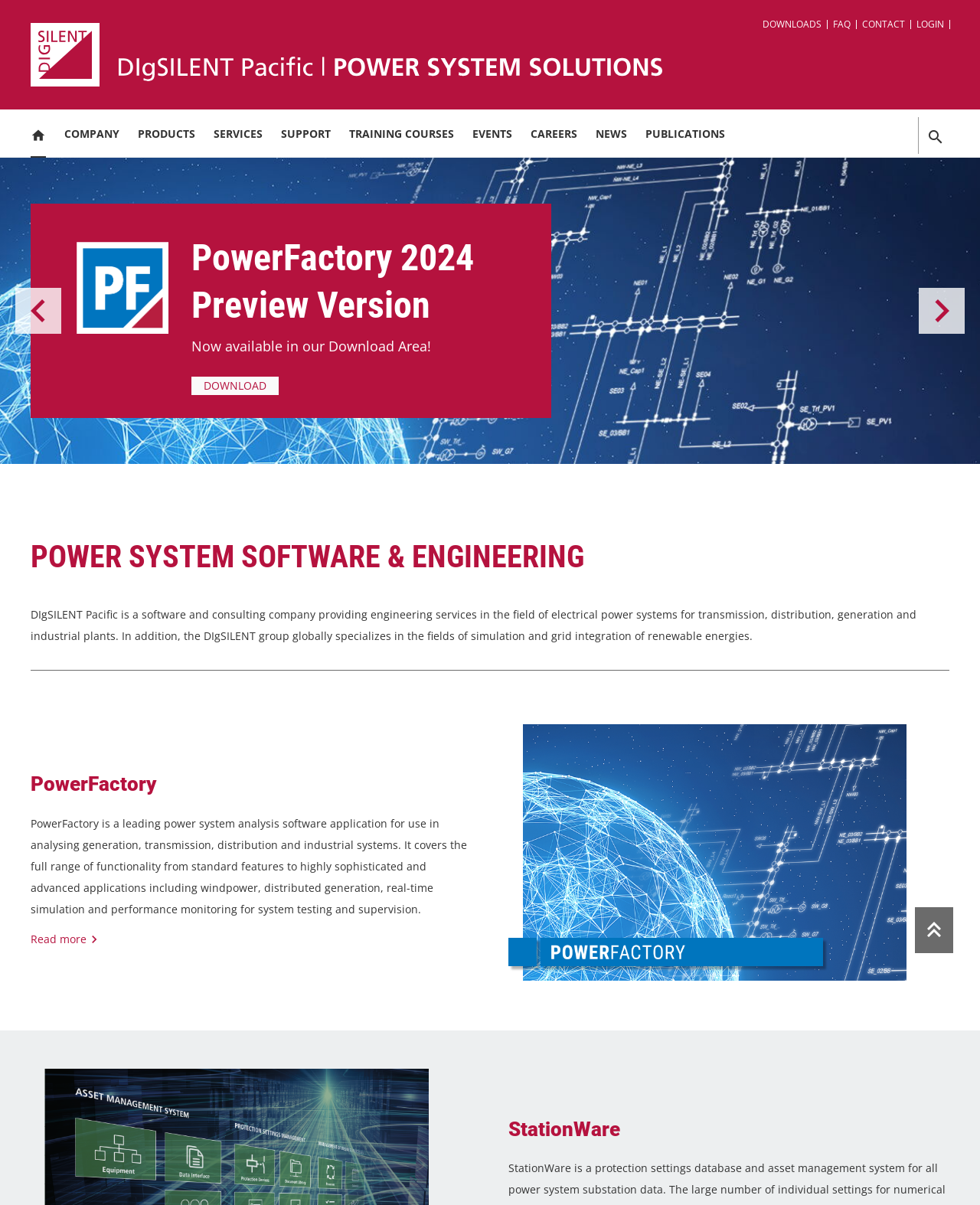Identify the bounding box for the element characterized by the following description: "Read more".

[0.031, 0.773, 0.104, 0.785]